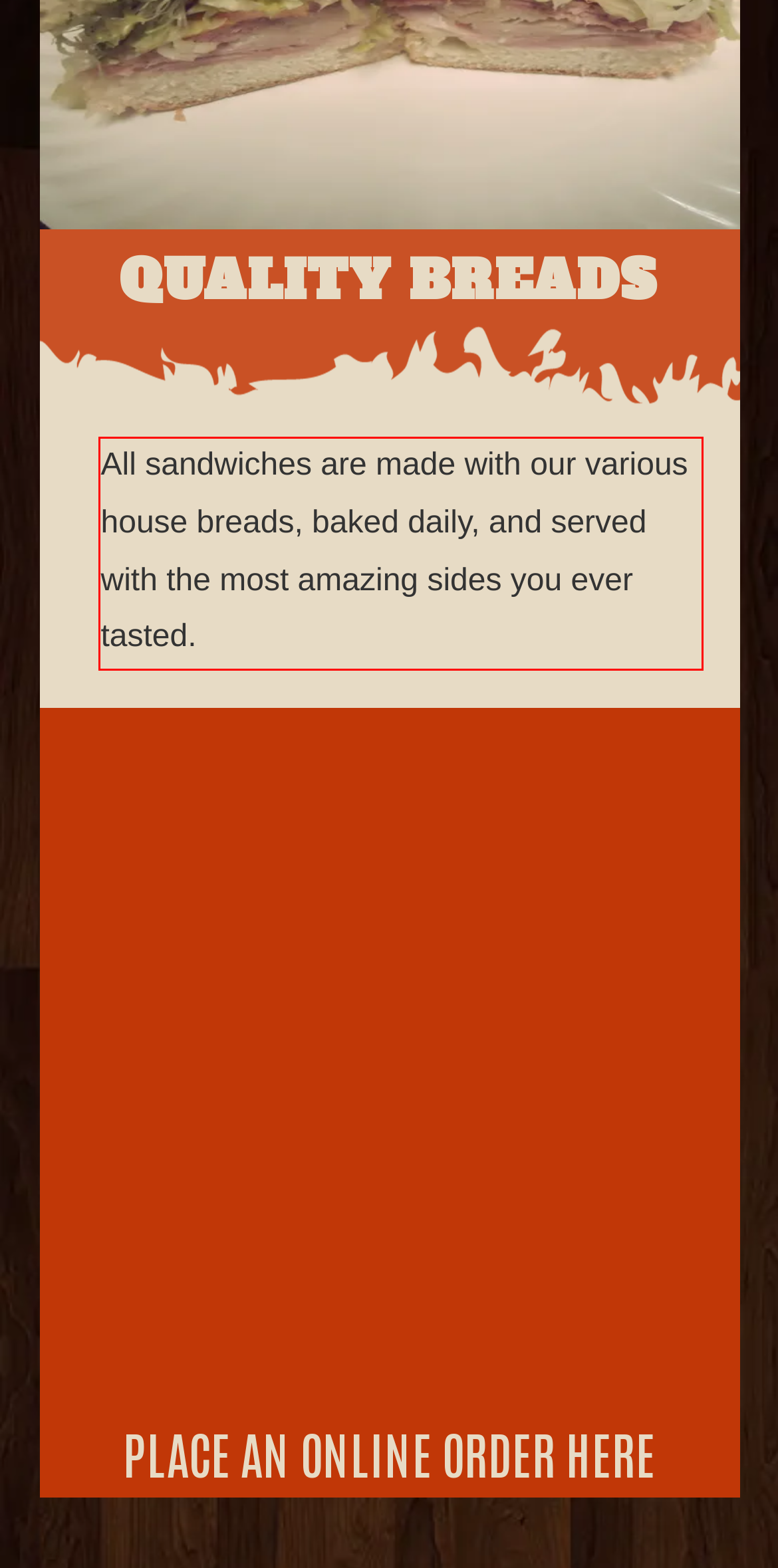Using the provided screenshot of a webpage, recognize the text inside the red rectangle bounding box by performing OCR.

All sandwiches are made with our various house breads, baked daily, and served with the most amazing sides you ever tasted.